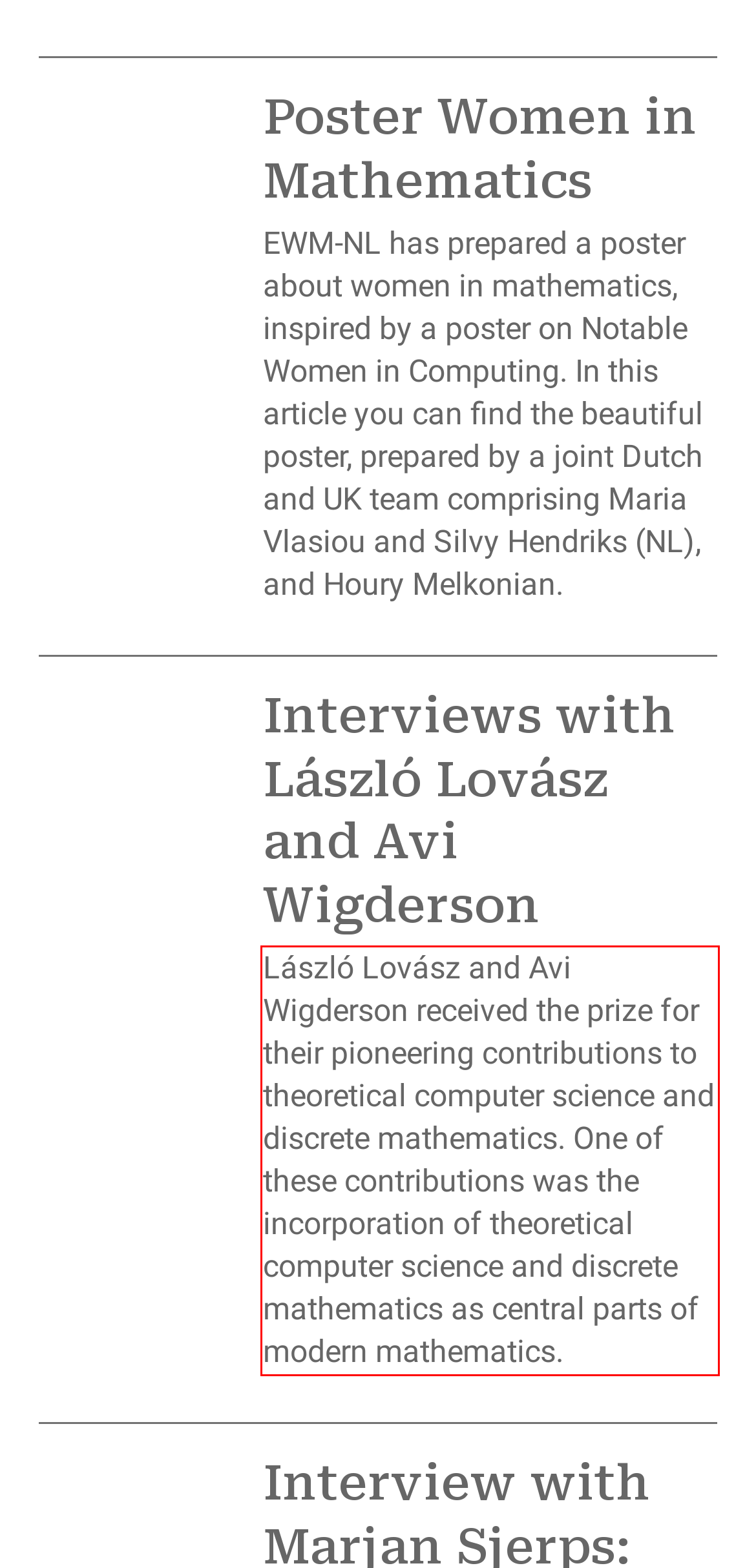The screenshot you have been given contains a UI element surrounded by a red rectangle. Use OCR to read and extract the text inside this red rectangle.

László Lovász and Avi Wigderson received the prize for their pioneering contributions to theoretical computer science and discrete mathematics. One of these contributions was the incorporation of theoretical computer science and discrete mathematics as central parts of modern mathematics.